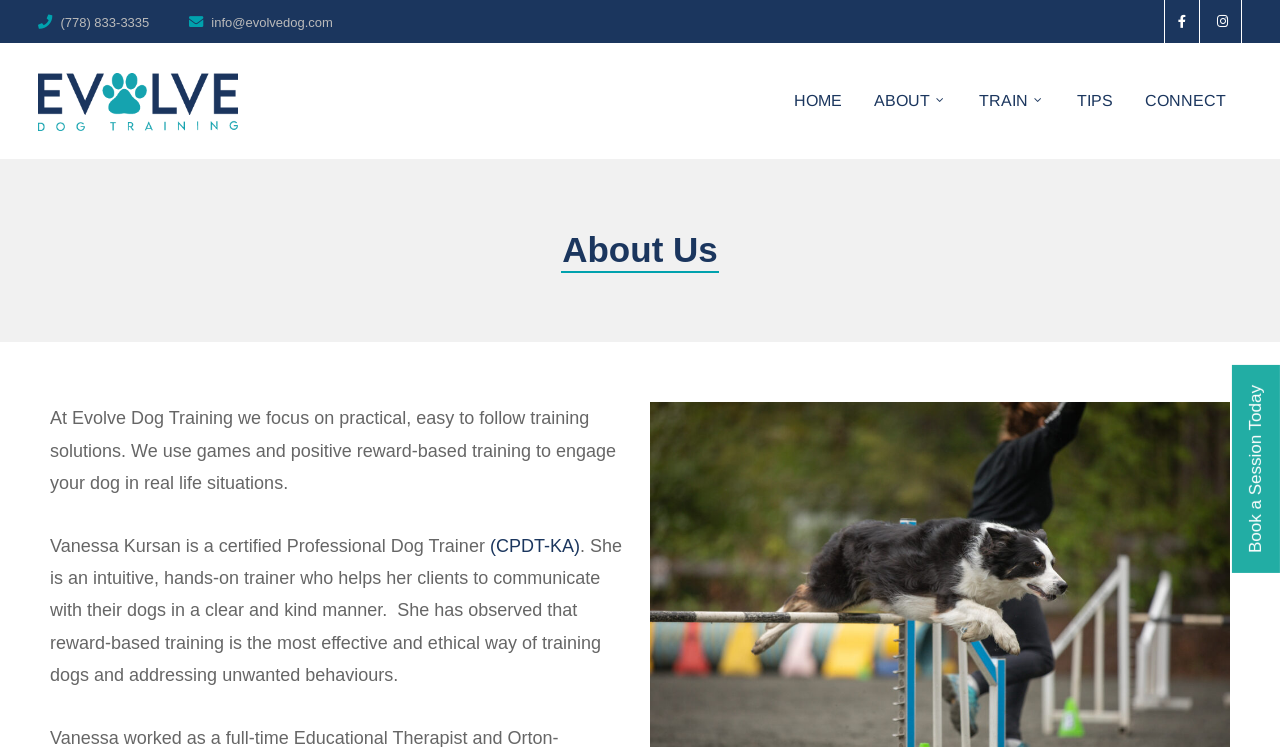Highlight the bounding box coordinates of the element you need to click to perform the following instruction: "Send an email."

[0.165, 0.02, 0.26, 0.04]